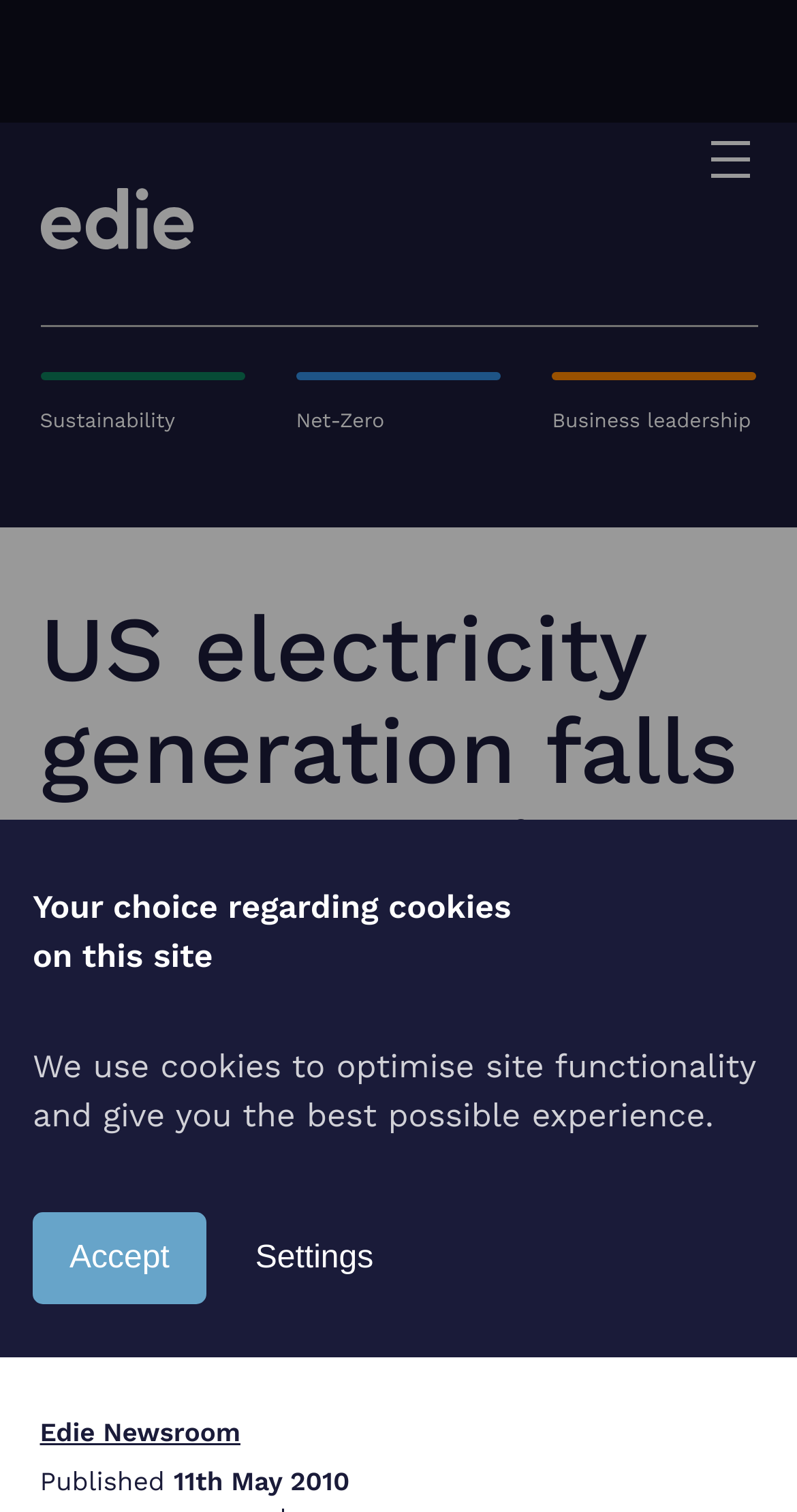Please extract the title of the webpage.

Your choice regarding cookies on this site